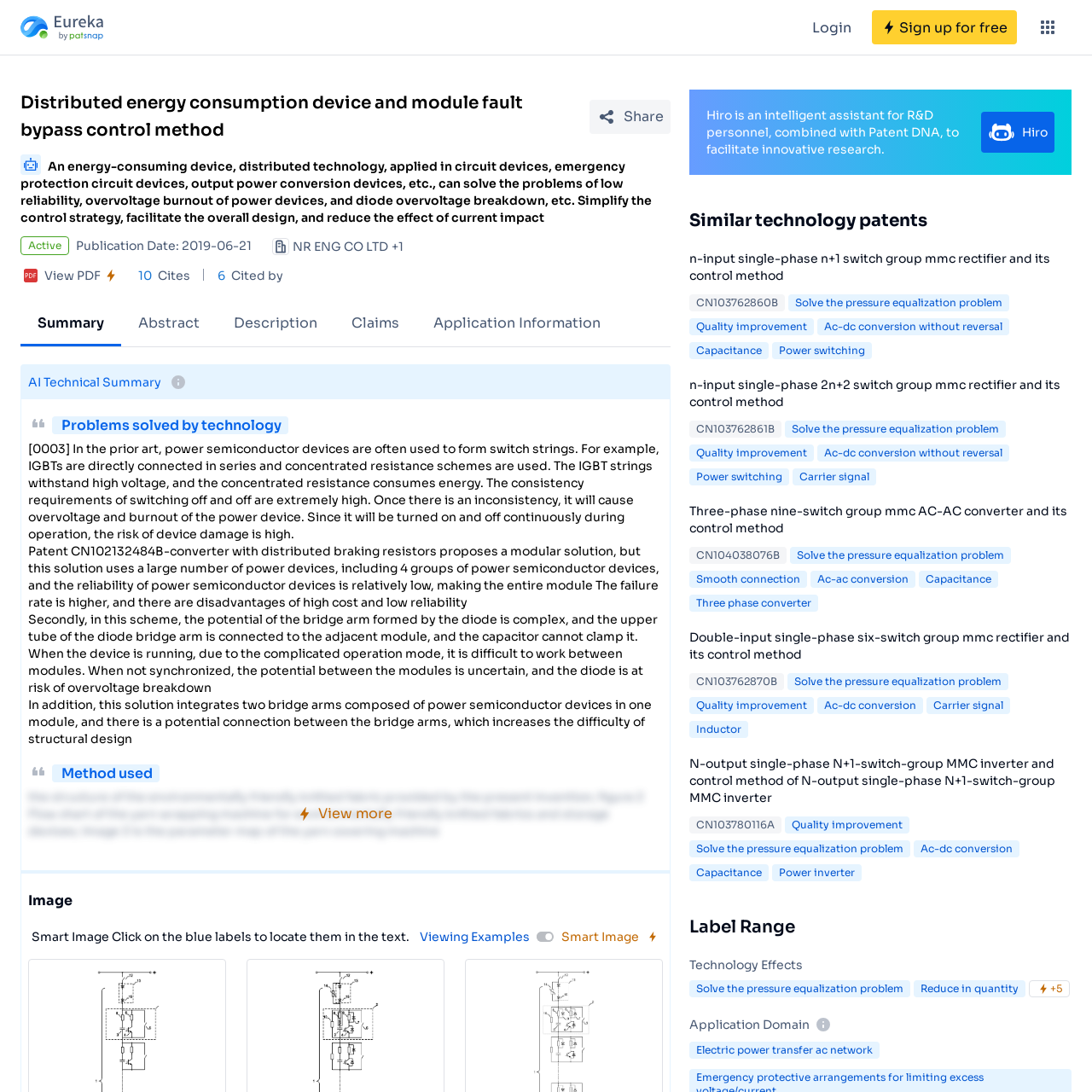Please identify the coordinates of the bounding box for the clickable region that will accomplish this instruction: "View the PDF".

[0.041, 0.245, 0.092, 0.259]